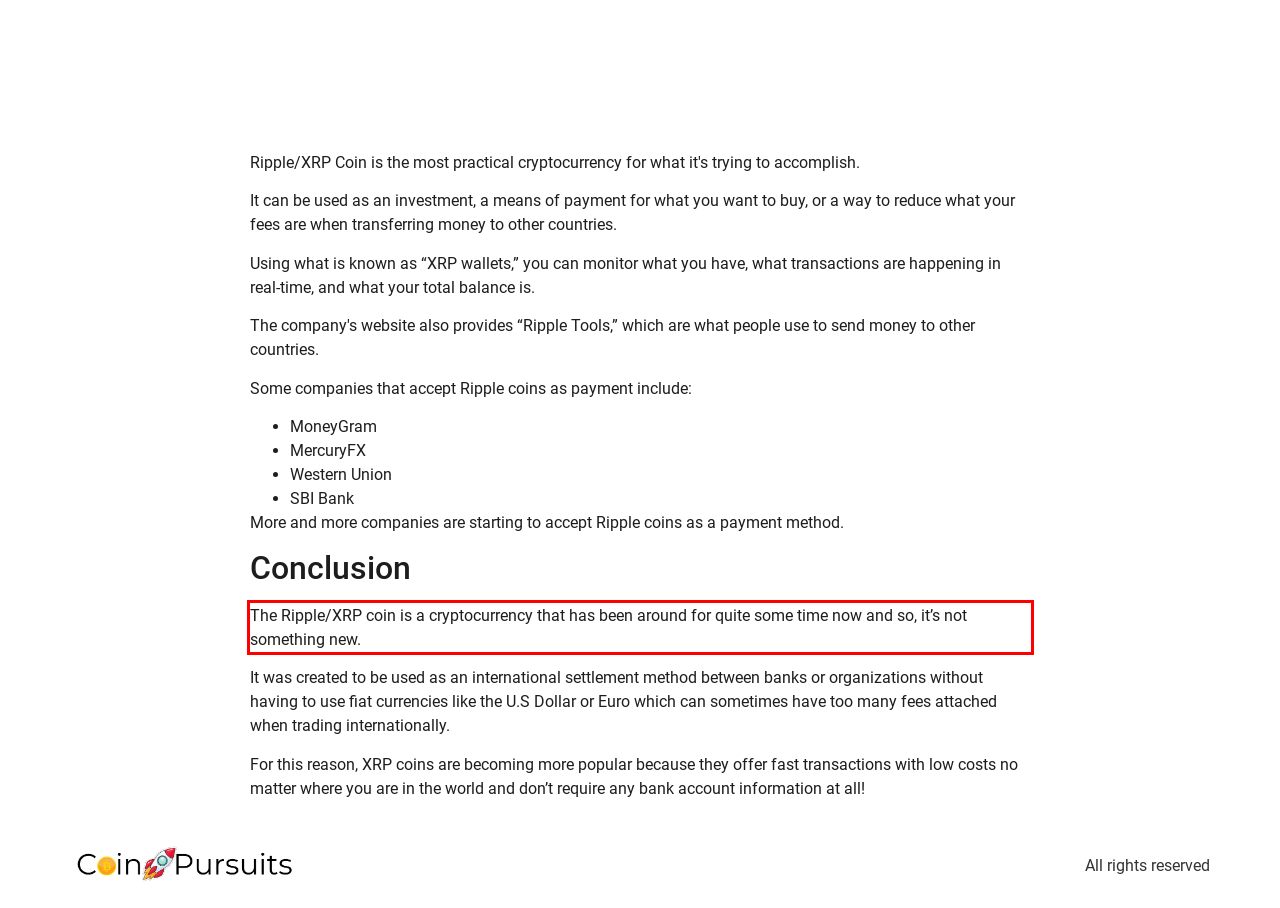Please look at the webpage screenshot and extract the text enclosed by the red bounding box.

The Ripple/XRP coin is a cryptocurrency that has been around for quite some time now and so, it’s not something new.